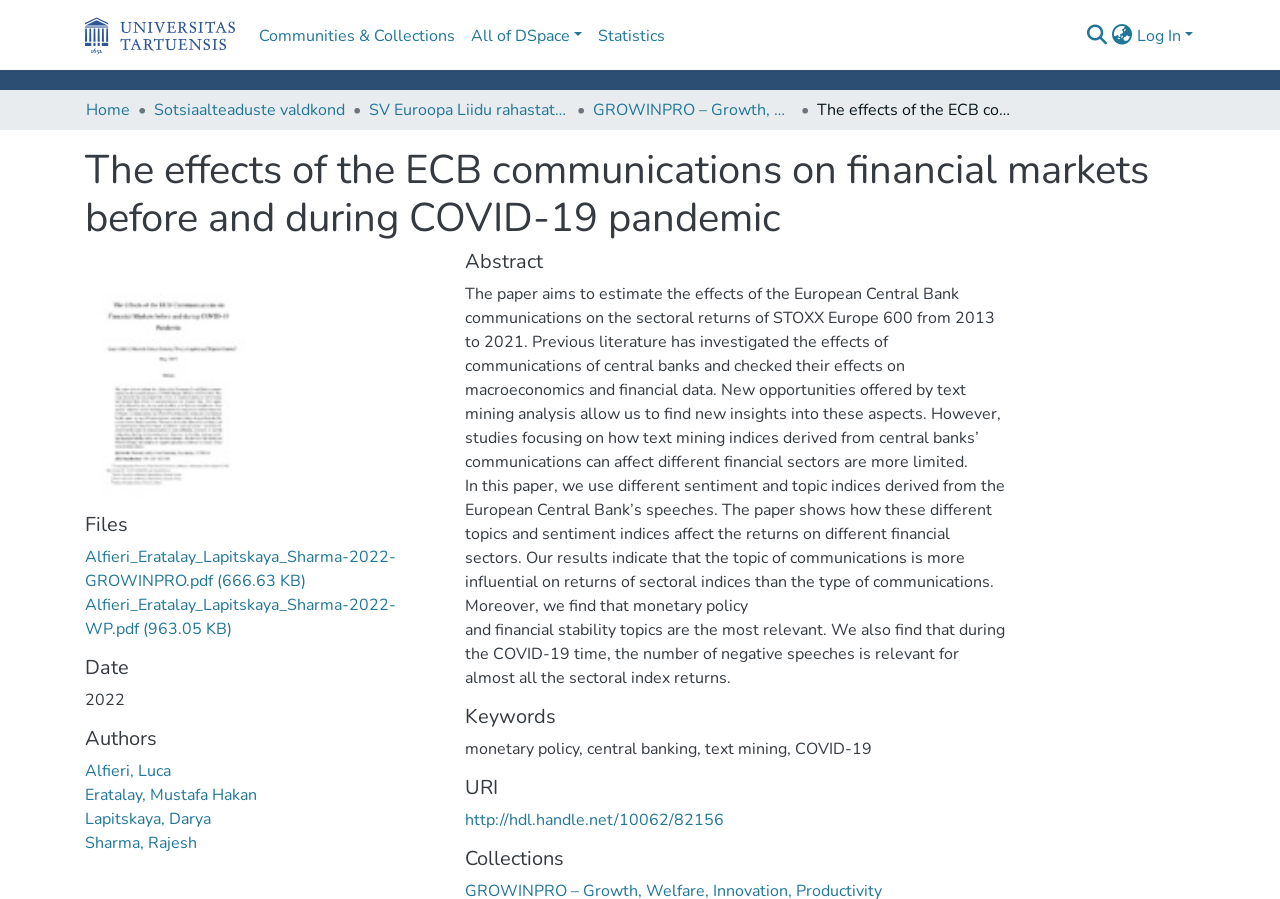Respond with a single word or phrase to the following question:
What is the topic of the paper?

Effects of ECB communications on financial markets